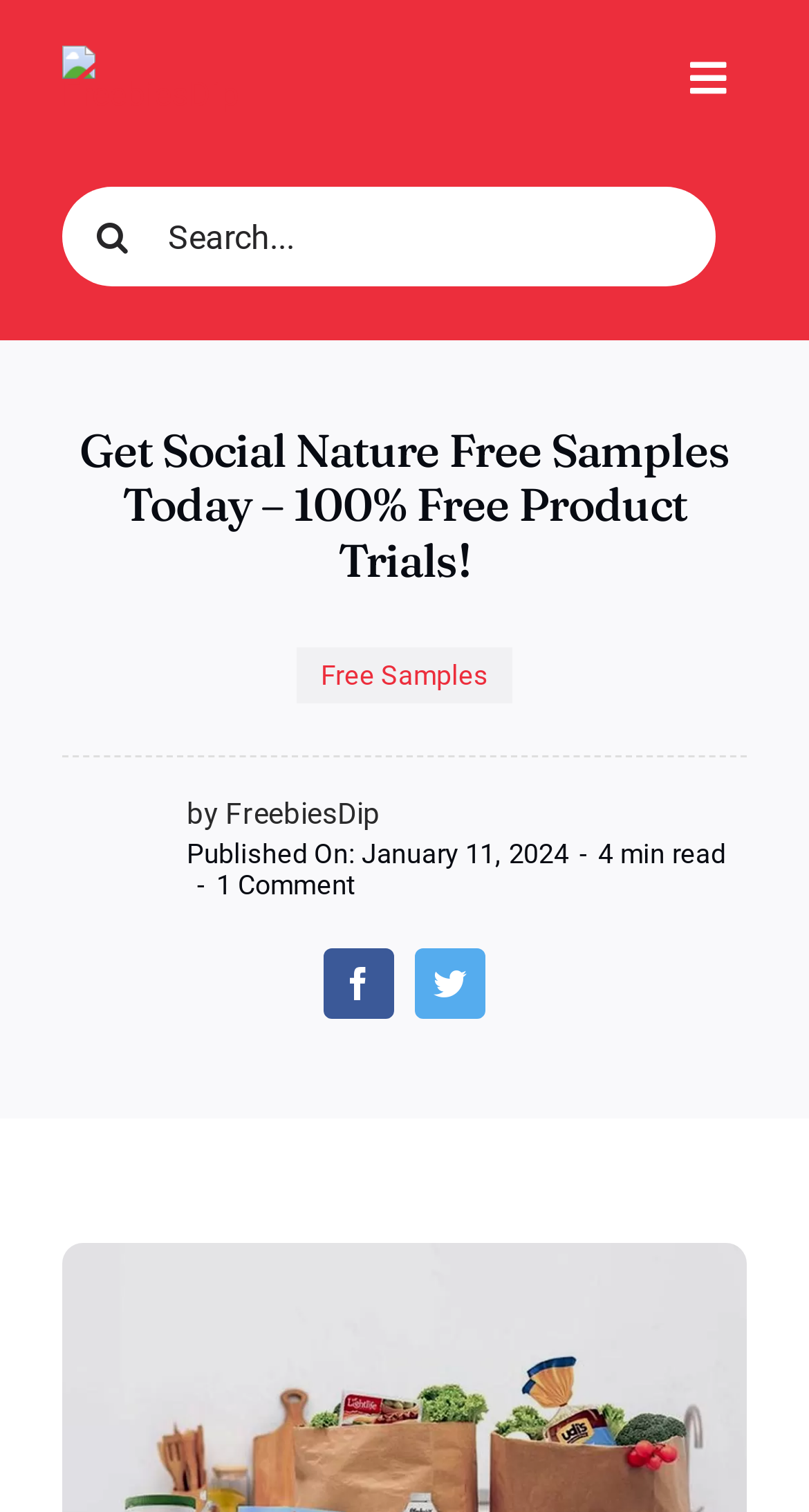What is the date of publication of the article?
Please use the image to deliver a detailed and complete answer.

I found the text 'Published On: January 11, 2024' which indicates the date of publication of the article on the webpage.